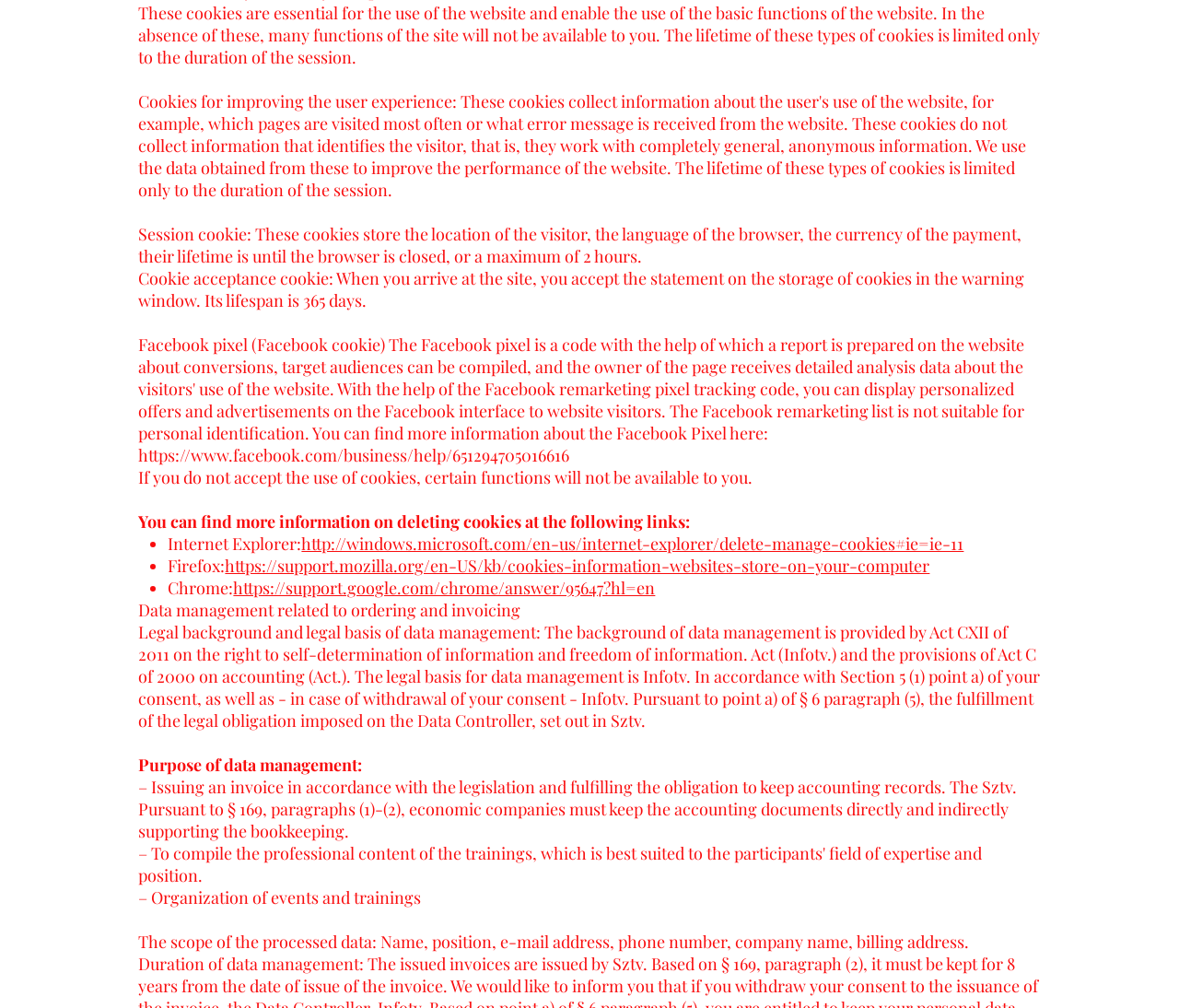What is the purpose of session cookies?
Please answer the question with as much detail as possible using the screenshot.

According to the webpage, session cookies store the location of the visitor, the language of the browser, and the currency of the payment. Their lifetime is until the browser is closed, or a maximum of 2 hours.